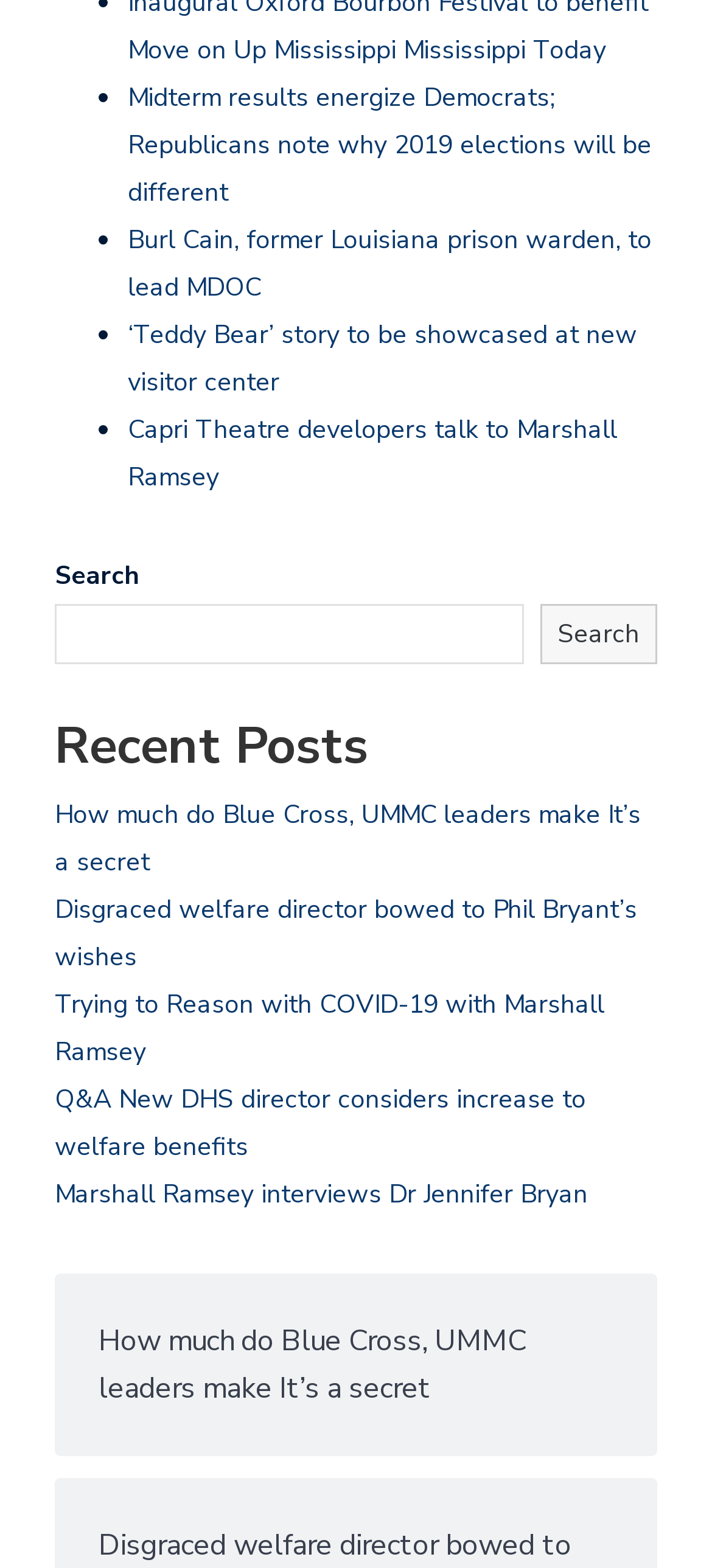How many list markers are on the webpage?
Based on the screenshot, answer the question with a single word or phrase.

4